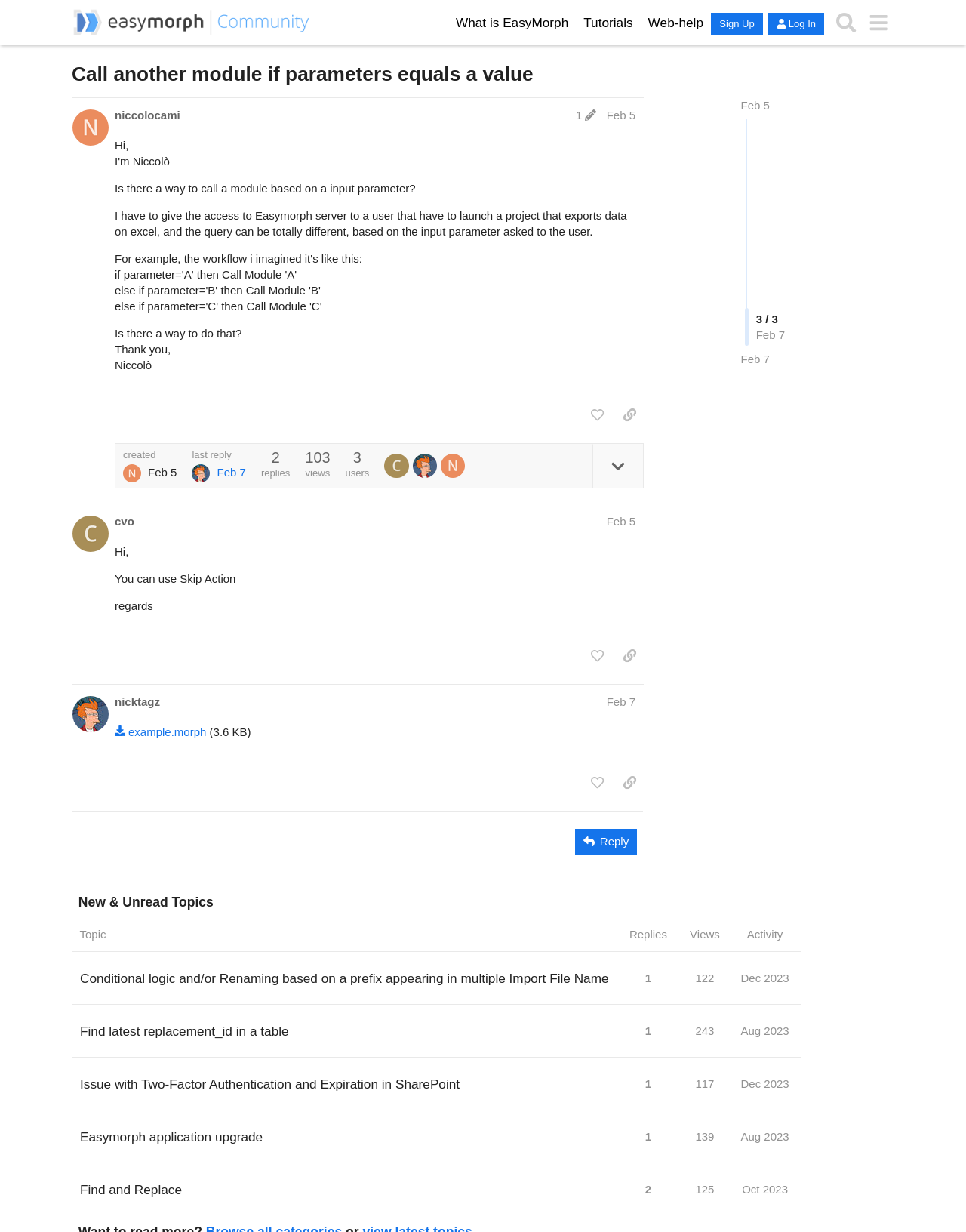Kindly determine the bounding box coordinates for the clickable area to achieve the given instruction: "Search for a topic".

[0.859, 0.005, 0.892, 0.031]